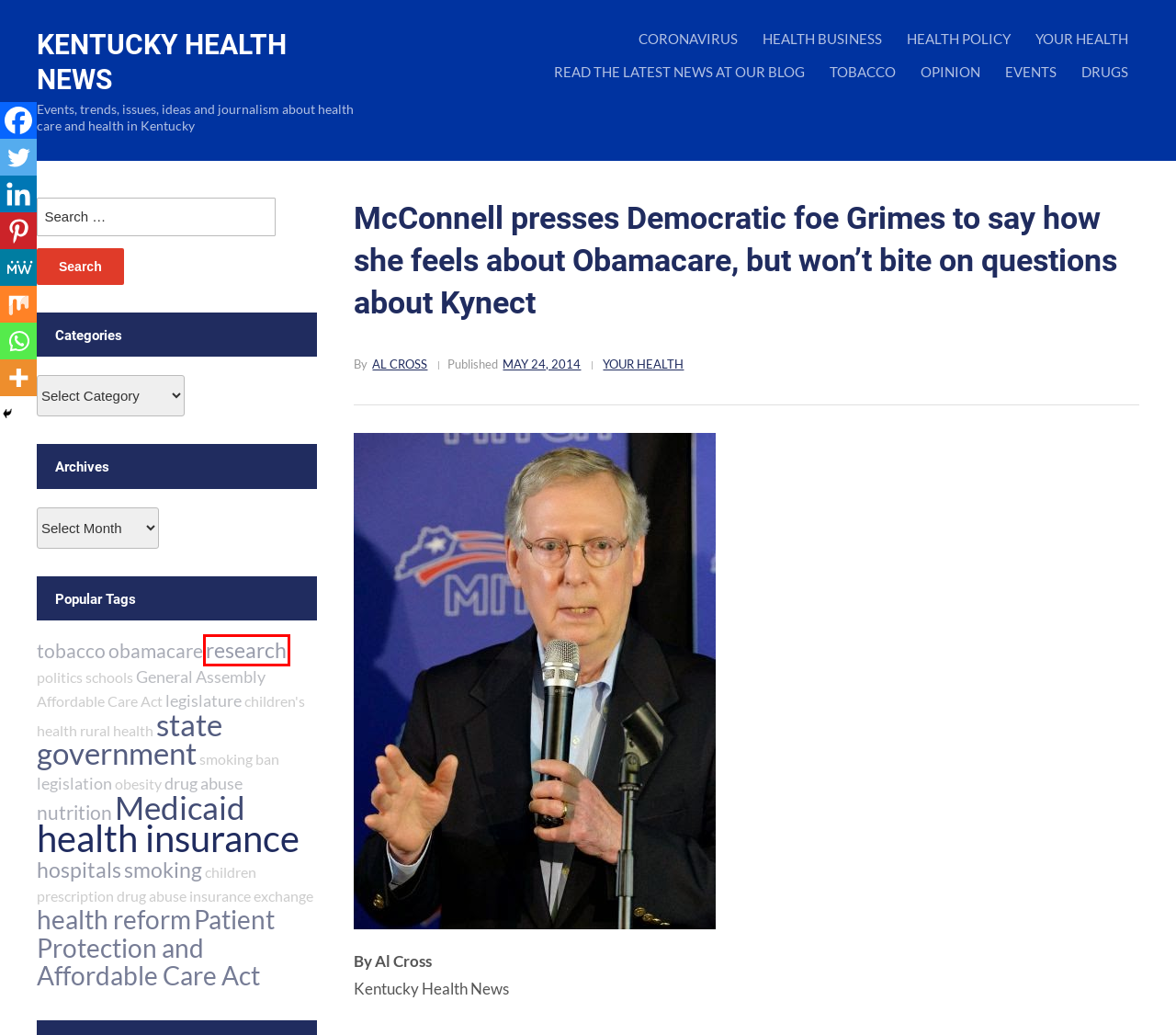Examine the screenshot of a webpage featuring a red bounding box and identify the best matching webpage description for the new page that results from clicking the element within the box. Here are the options:
A. Affordable Care Act – Kentucky Health News
B. state government – Kentucky Health News
C. hospitals – Kentucky Health News
D. health insurance – Kentucky Health News
E. obesity – Kentucky Health News
F. research – Kentucky Health News
G. OPINION – Kentucky Health News
H. prescription drug abuse – Kentucky Health News

F